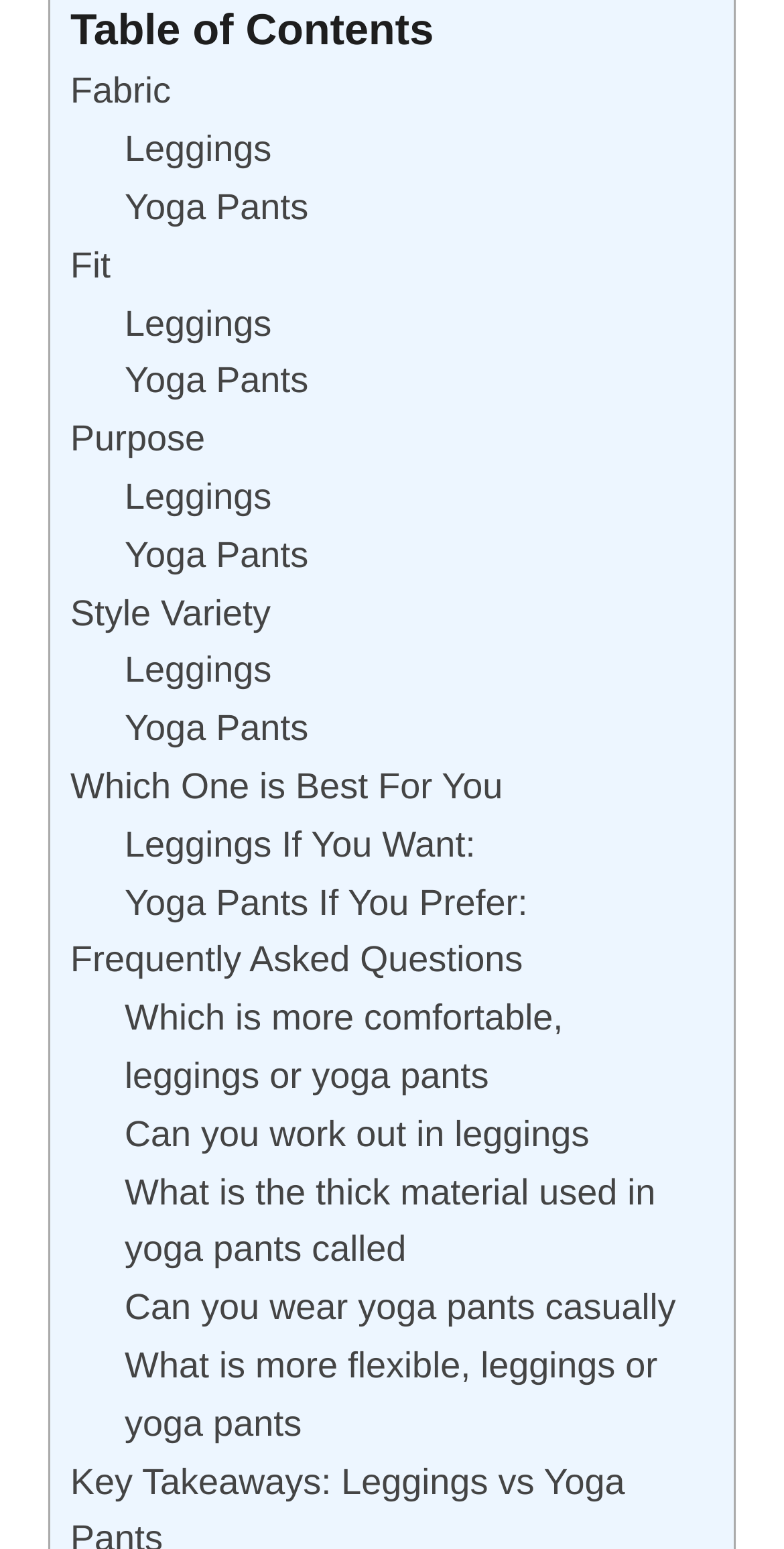Answer this question using a single word or a brief phrase:
How many FAQ questions are on this webpage?

5